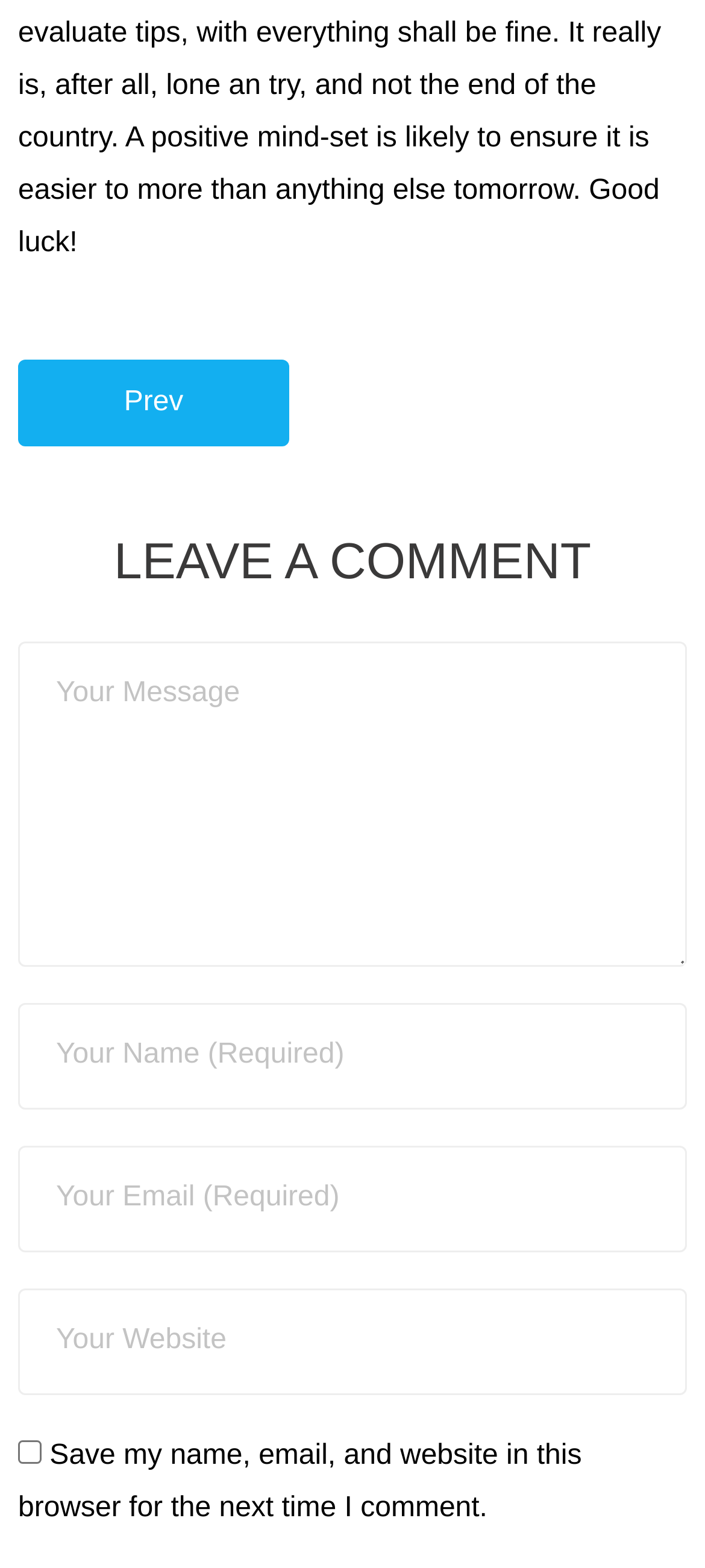Provide your answer in a single word or phrase: 
How many text fields are required to leave a comment?

Two